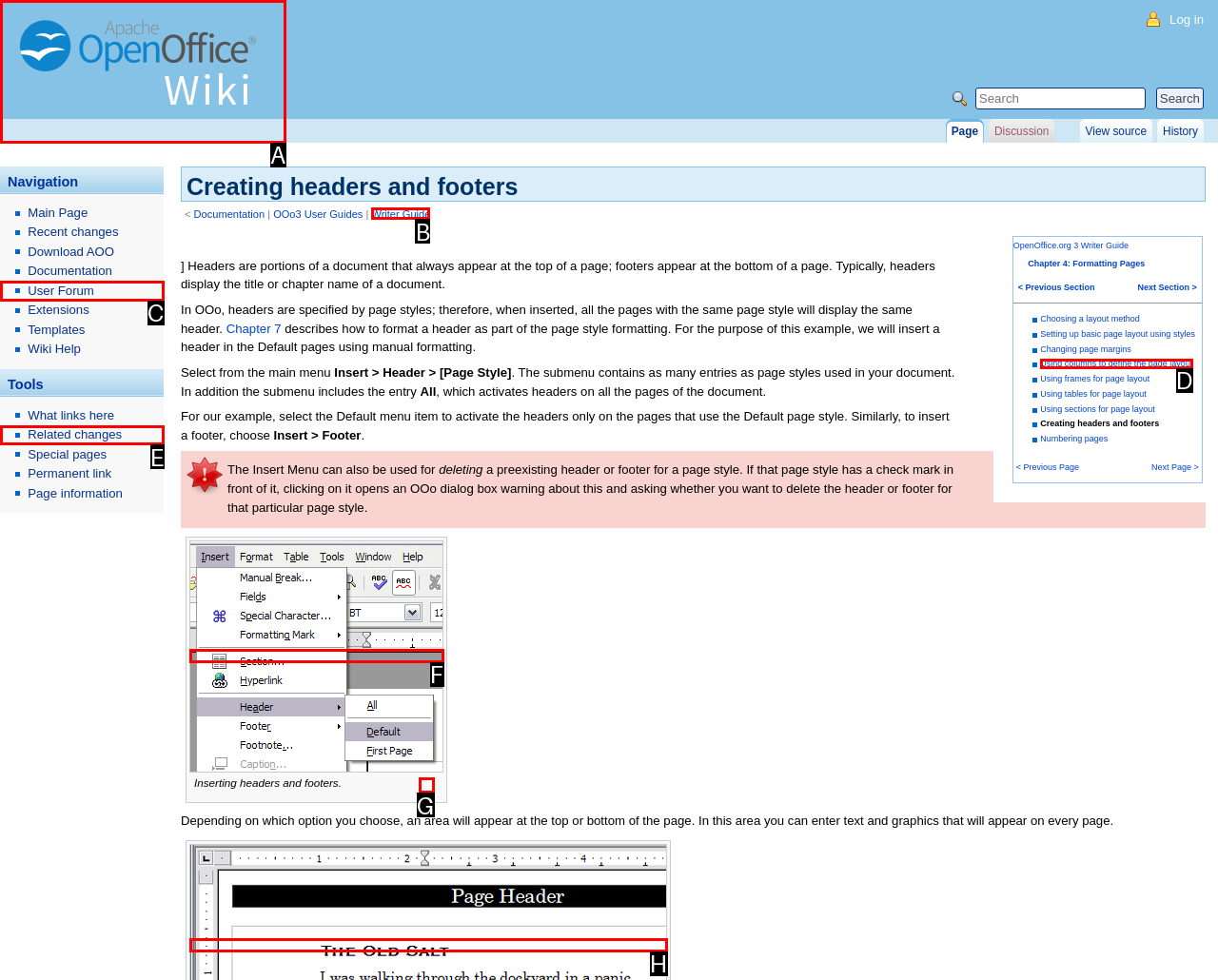Tell me which letter corresponds to the UI element that should be clicked to fulfill this instruction: click the 'Home' link
Answer using the letter of the chosen option directly.

None